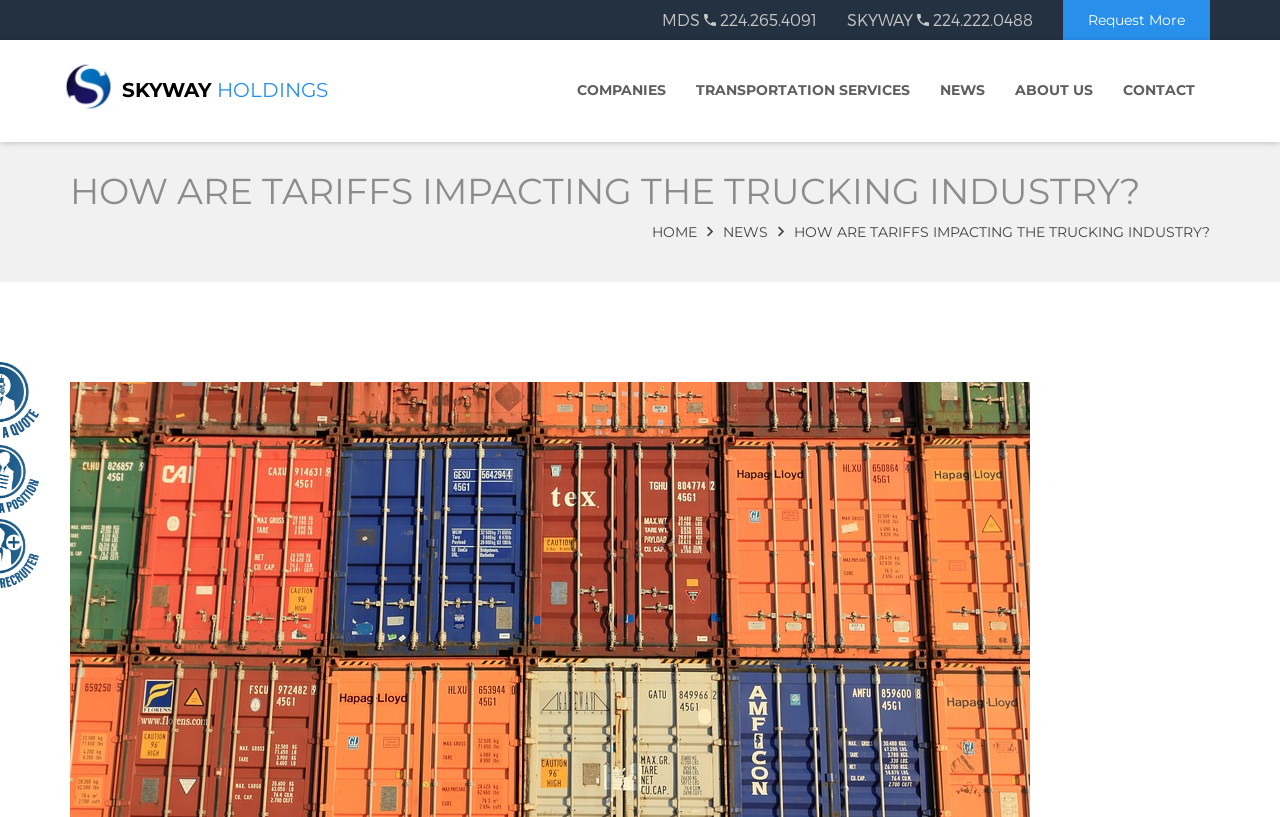Please locate the bounding box coordinates of the region I need to click to follow this instruction: "Contact 'Skyway Brokerage and MDS Trucking Services'".

[0.055, 0.095, 0.118, 0.125]